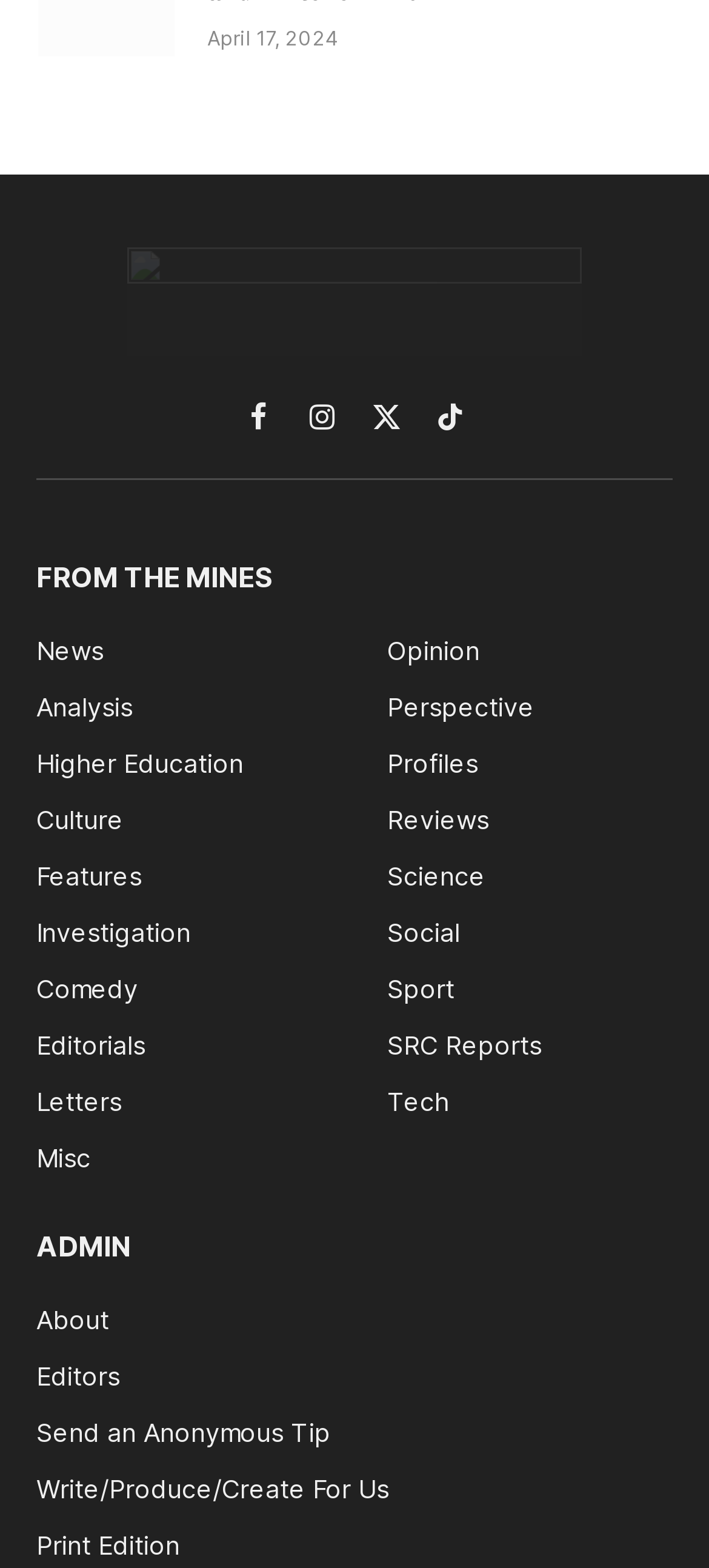Give a one-word or phrase response to the following question: What is the date displayed on the webpage?

April 17, 2024